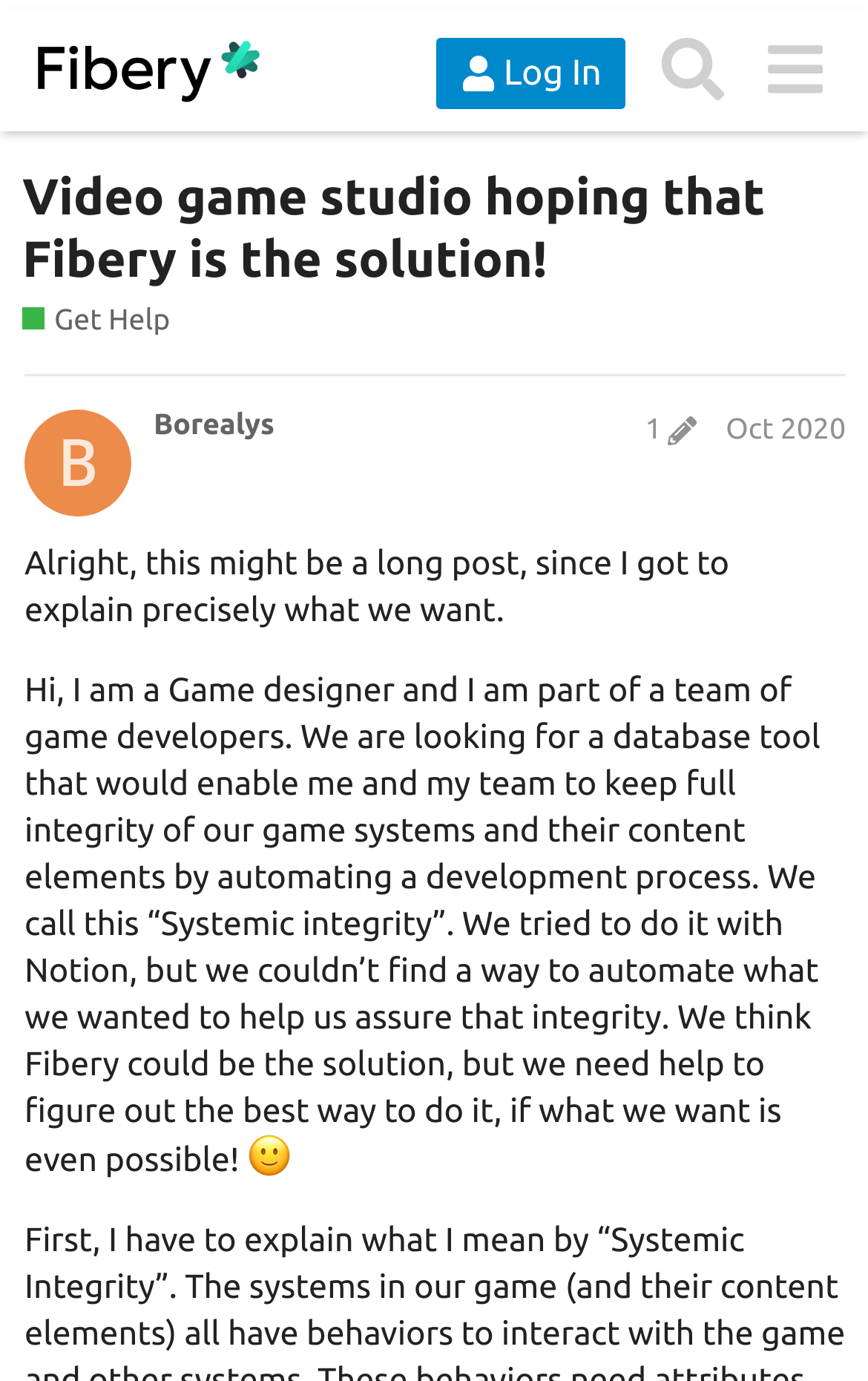Determine the bounding box for the UI element as described: "B_Sp". The coordinates should be represented as four float numbers between 0 and 1, formatted as [left, top, right, bottom].

[0.177, 0.834, 0.256, 0.859]